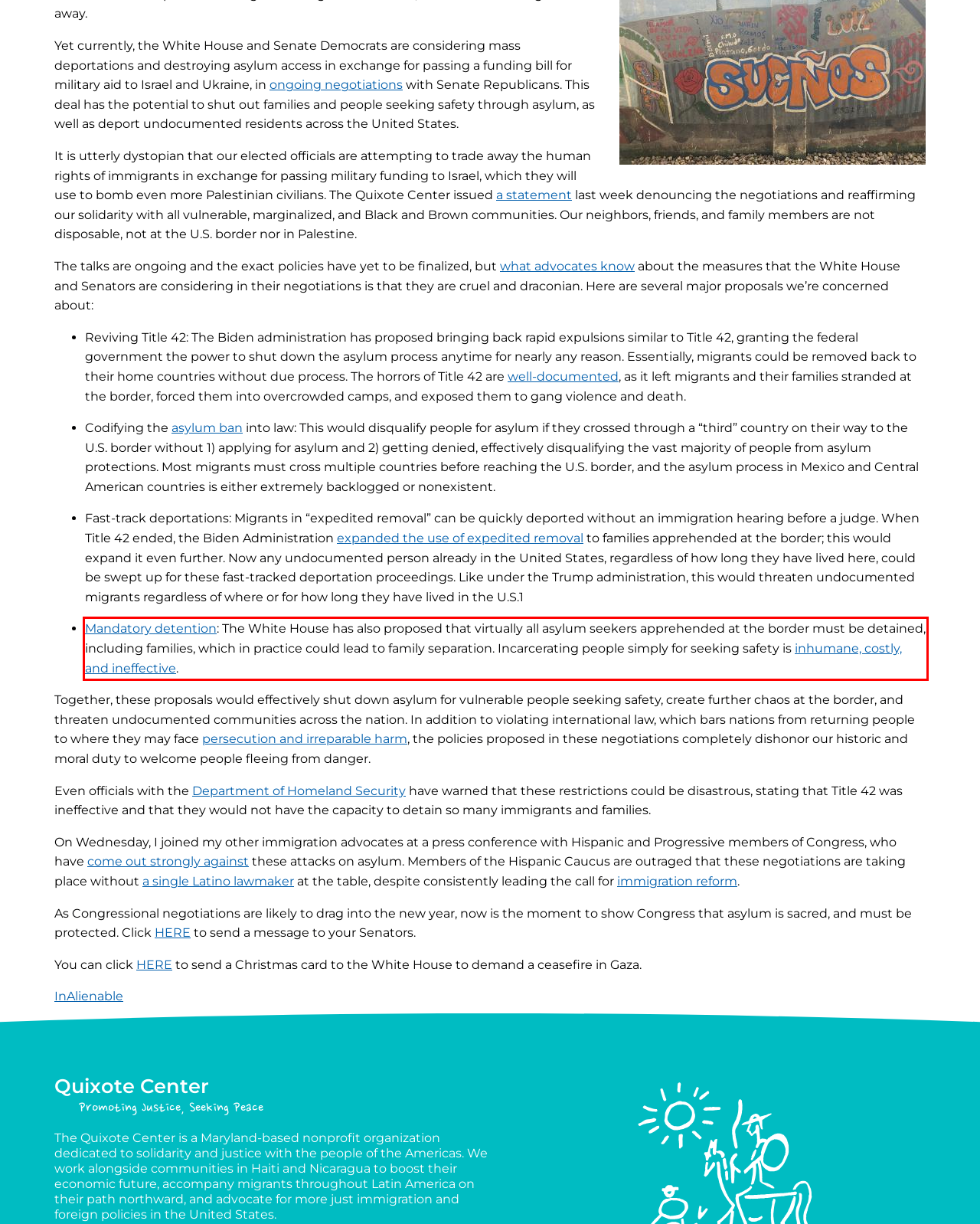In the screenshot of the webpage, find the red bounding box and perform OCR to obtain the text content restricted within this red bounding box.

Mandatory detention: The White House has also proposed that virtually all asylum seekers apprehended at the border must be detained, including families, which in practice could lead to family separation. Incarcerating people simply for seeking safety is inhumane, costly, and ineffective.